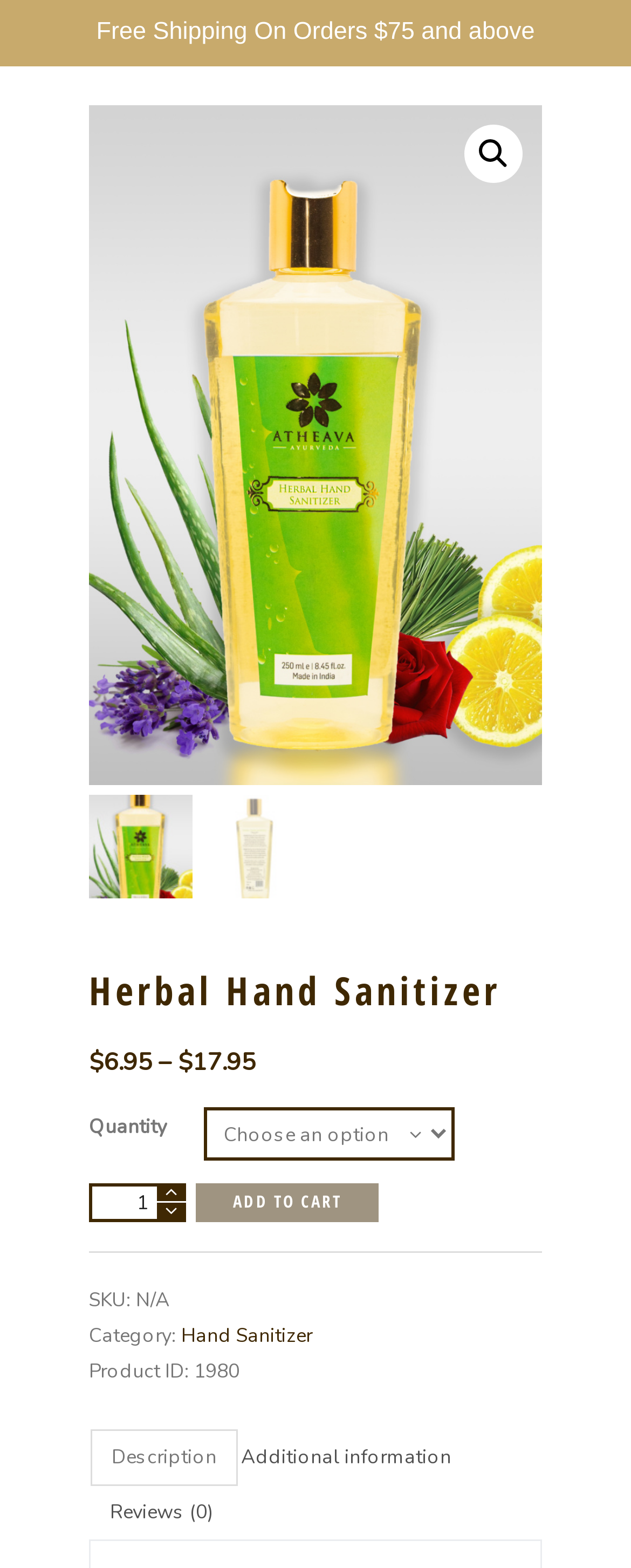What is the category of the Herbal Hand Sanitizer product?
Answer the question in as much detail as possible.

I found the category by looking at the static text element with the label 'Category:' and the link element next to it, which displays the category 'Hand Sanitizer'.